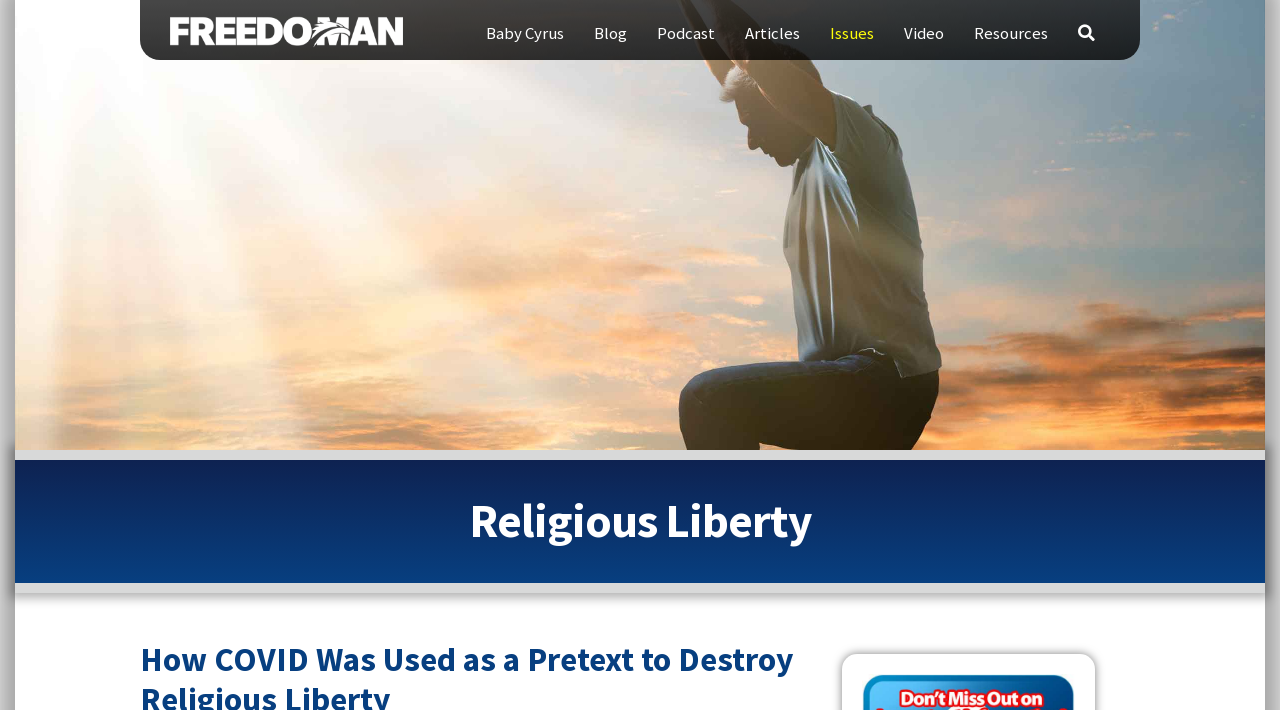Can you provide the bounding box coordinates for the element that should be clicked to implement the instruction: "visit Baby Cyrus"?

[0.368, 0.0, 0.452, 0.089]